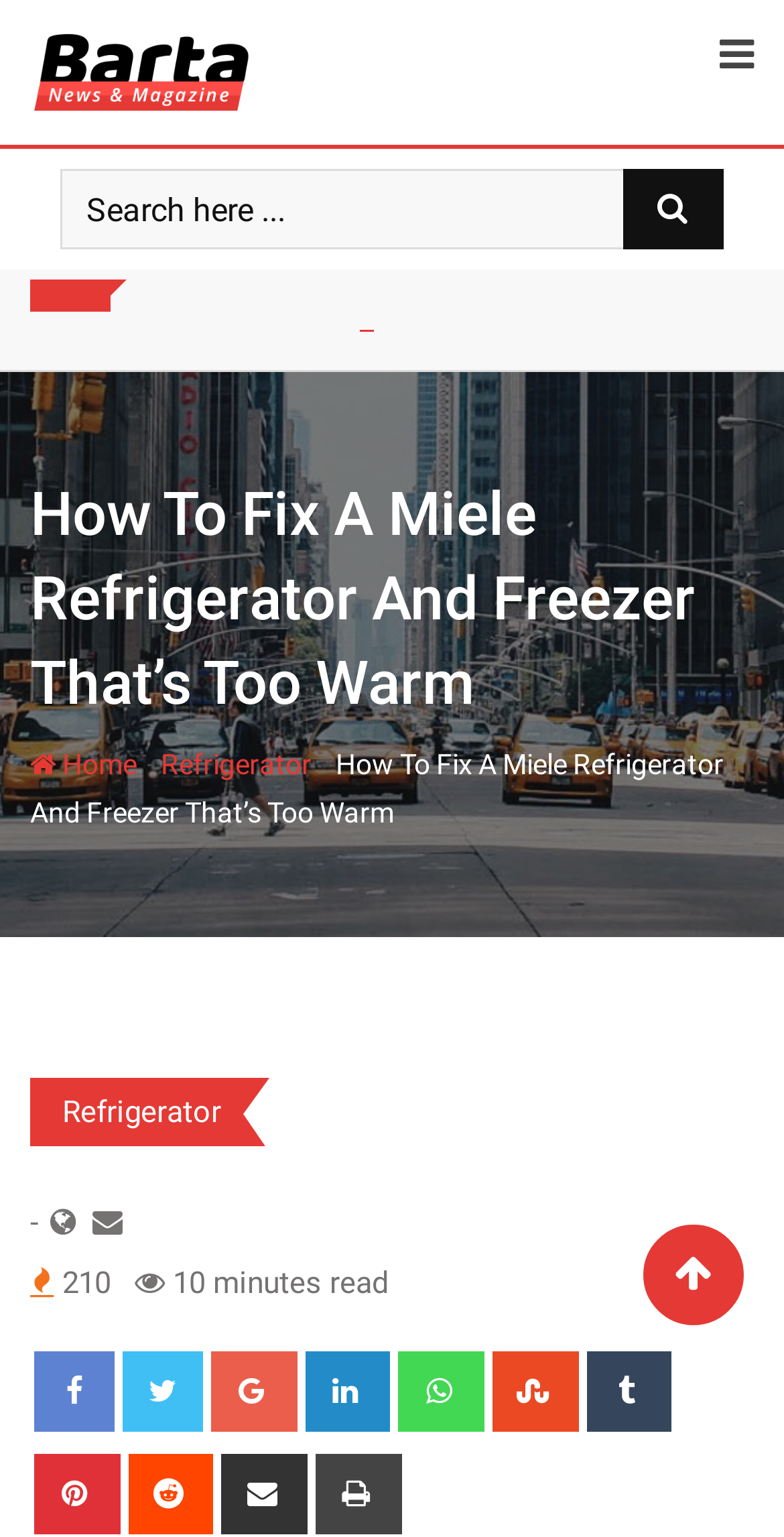Find the bounding box coordinates for the element that must be clicked to complete the instruction: "Click the print button". The coordinates should be four float numbers between 0 and 1, indicated as [left, top, right, bottom].

[0.403, 0.946, 0.512, 0.998]